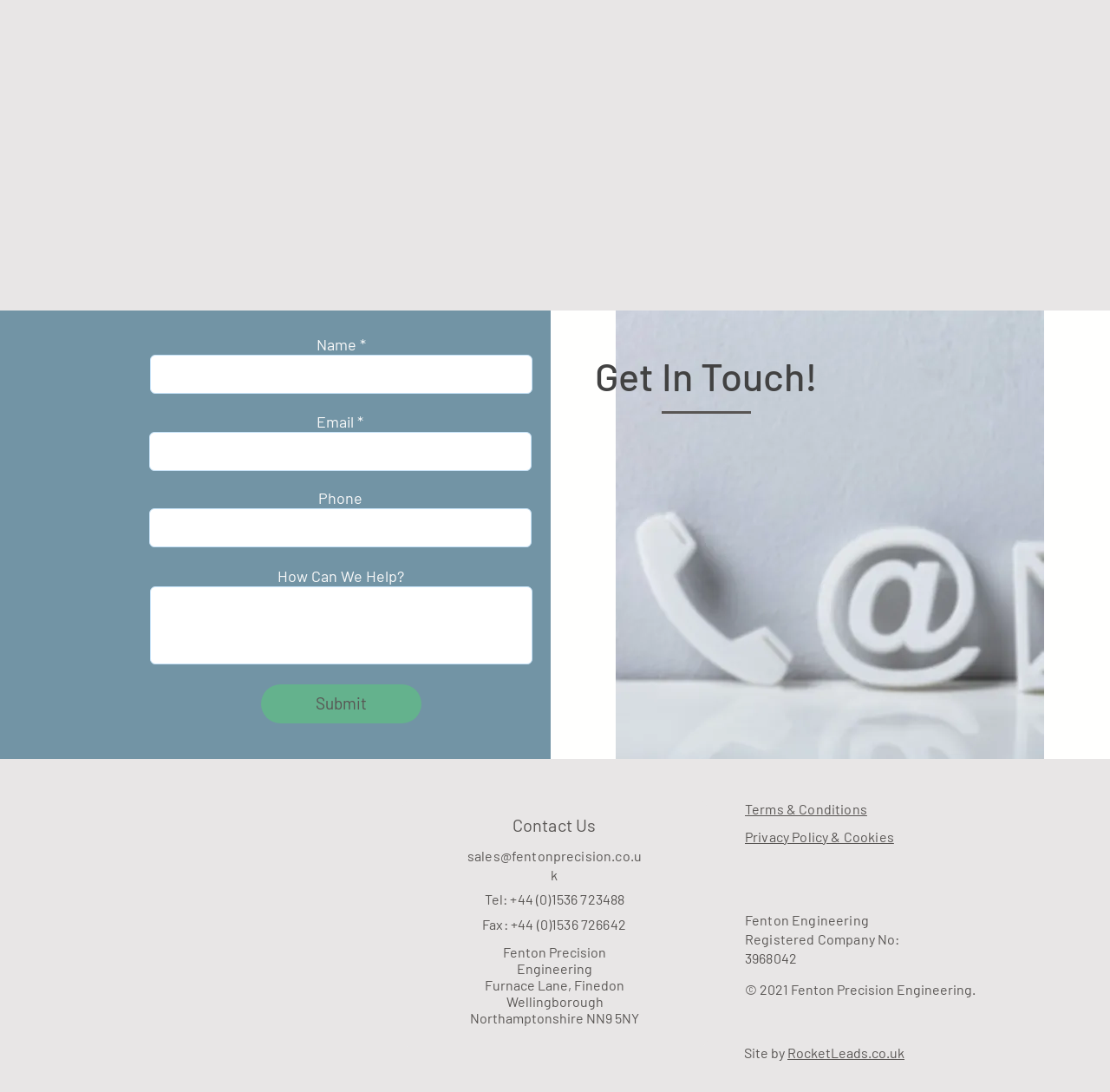What is the purpose of the 'Submit' button?
Please provide a comprehensive and detailed answer to the question.

The 'Submit' button is used to send the contact information filled in the form to the company, allowing users to reach out to Fenton Precision Engineering.